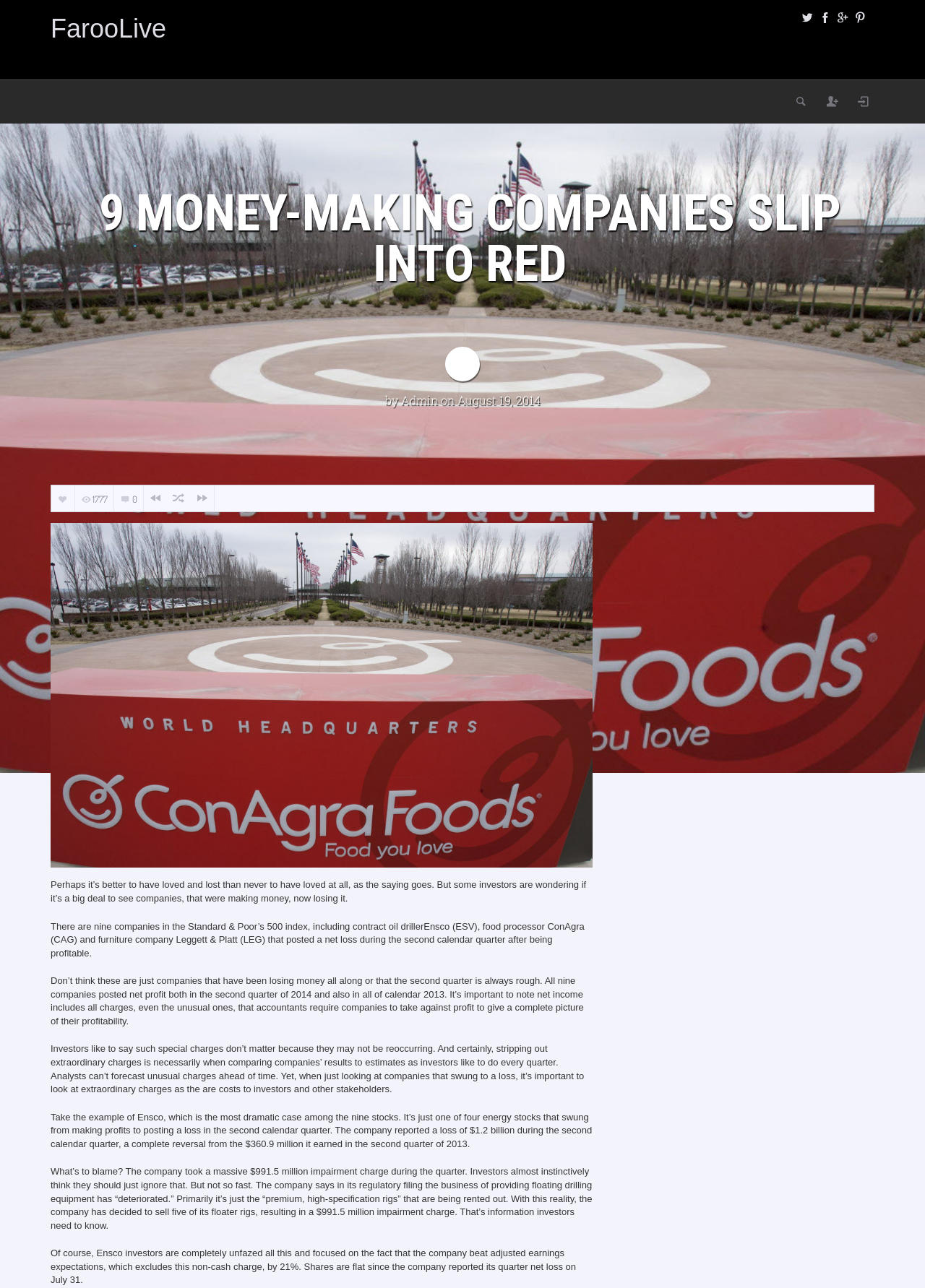Provide the bounding box coordinates for the UI element described in this sentence: "title="Click for full view"". The coordinates should be four float values between 0 and 1, i.e., [left, top, right, bottom].

[0.055, 0.406, 0.641, 0.674]